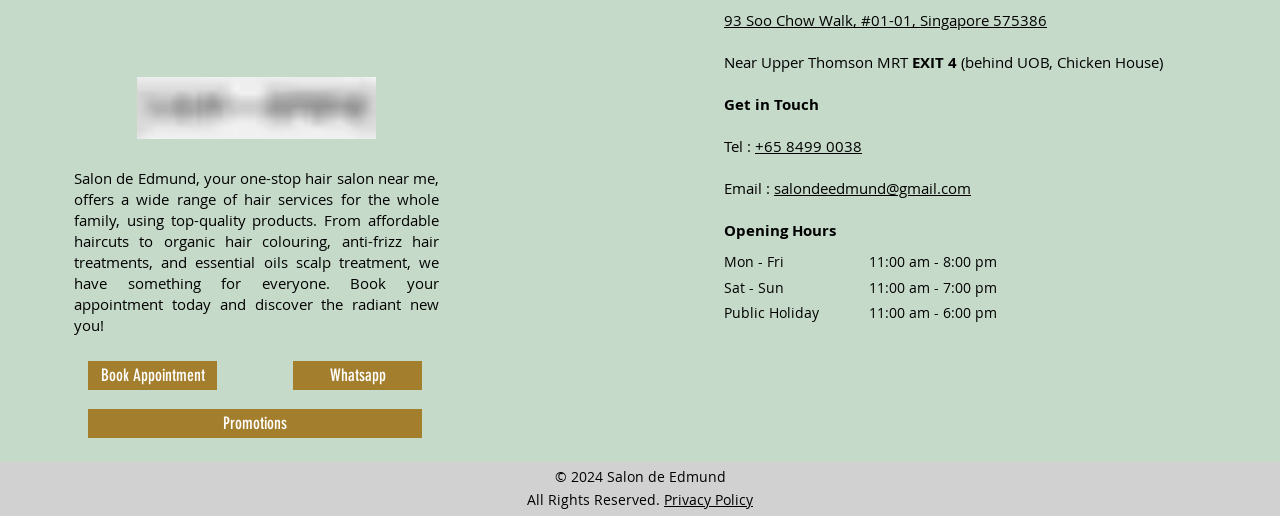Please identify the bounding box coordinates of the area I need to click to accomplish the following instruction: "Visit Salon de Edmund's Facebook page".

[0.161, 0.011, 0.184, 0.067]